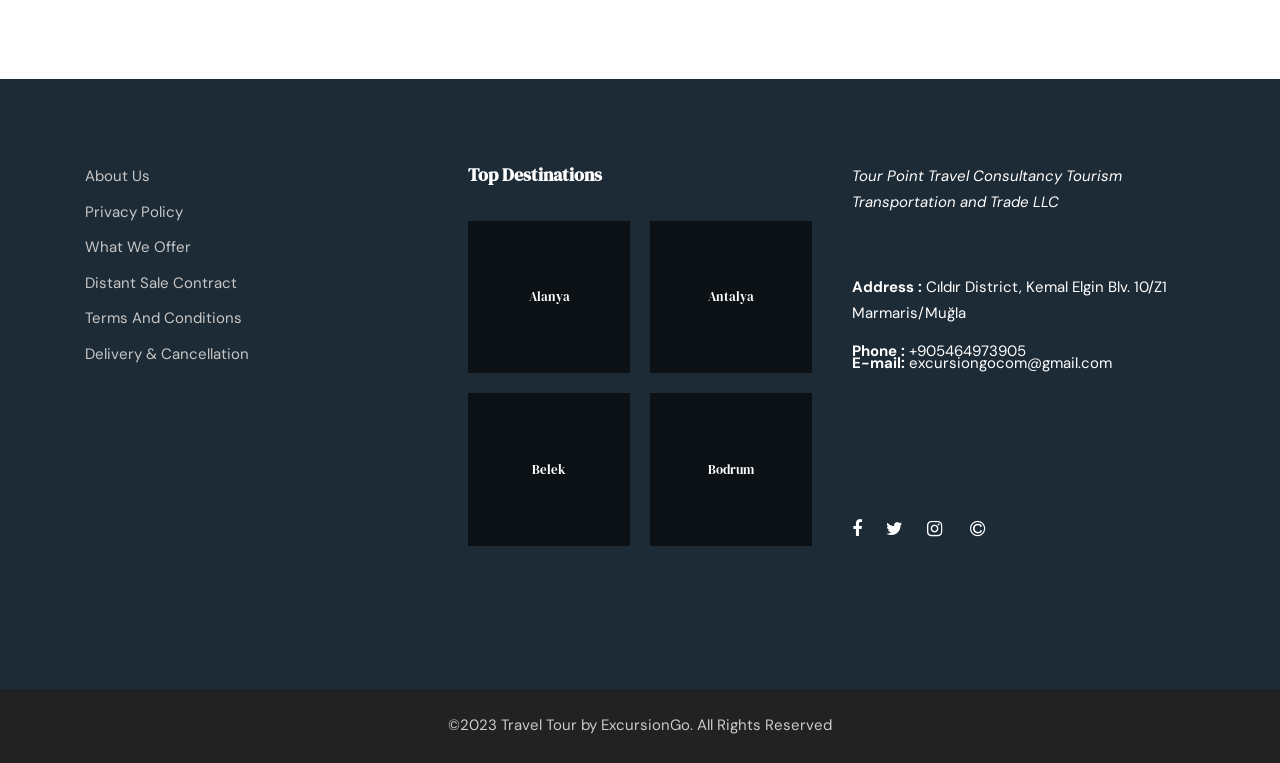Locate the bounding box coordinates of the clickable area needed to fulfill the instruction: "Click on About Us".

[0.066, 0.218, 0.117, 0.244]